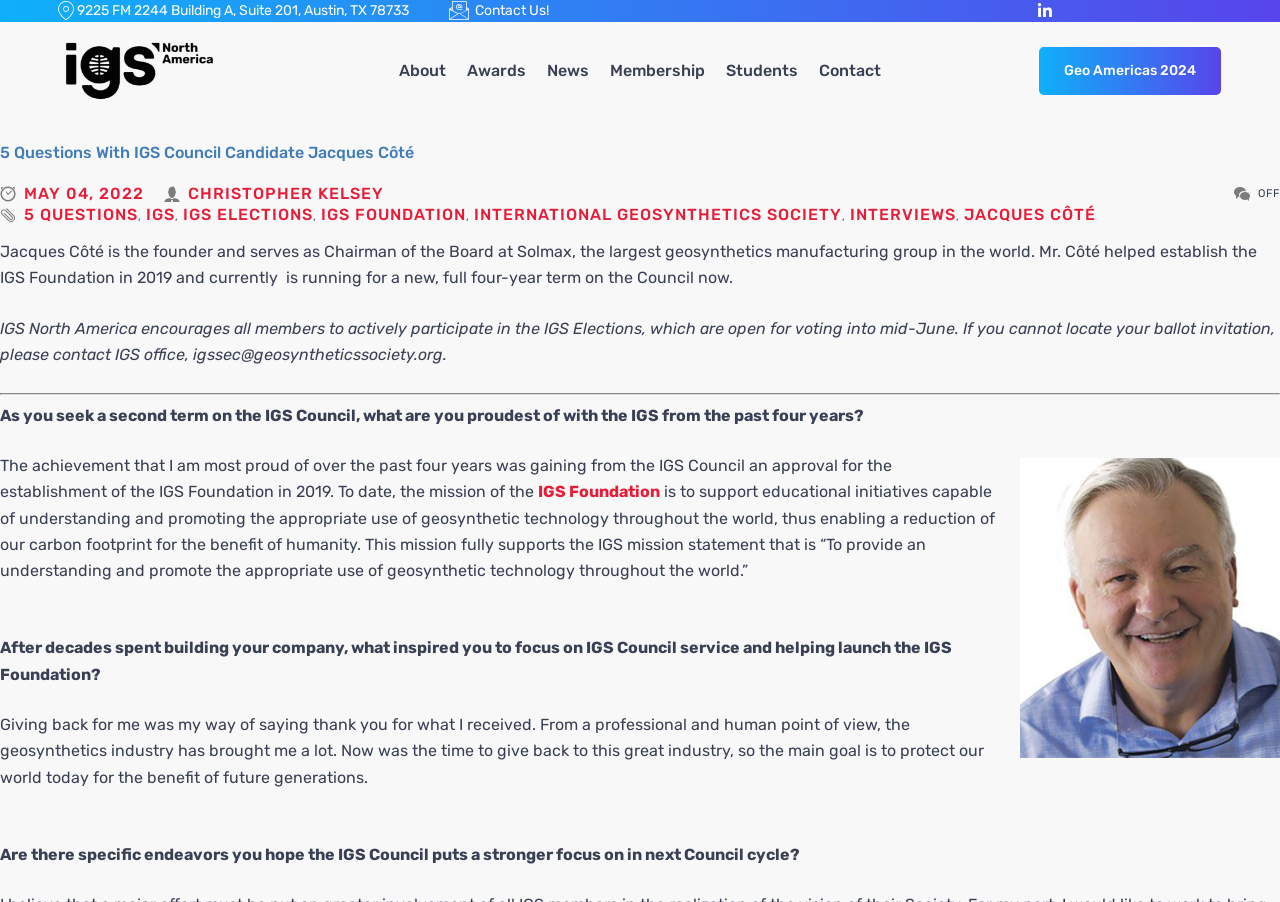Please identify the bounding box coordinates of the area that needs to be clicked to follow this instruction: "View Jacques Côté's profile on LinkedIn".

[0.81, 0.013, 0.822, 0.031]